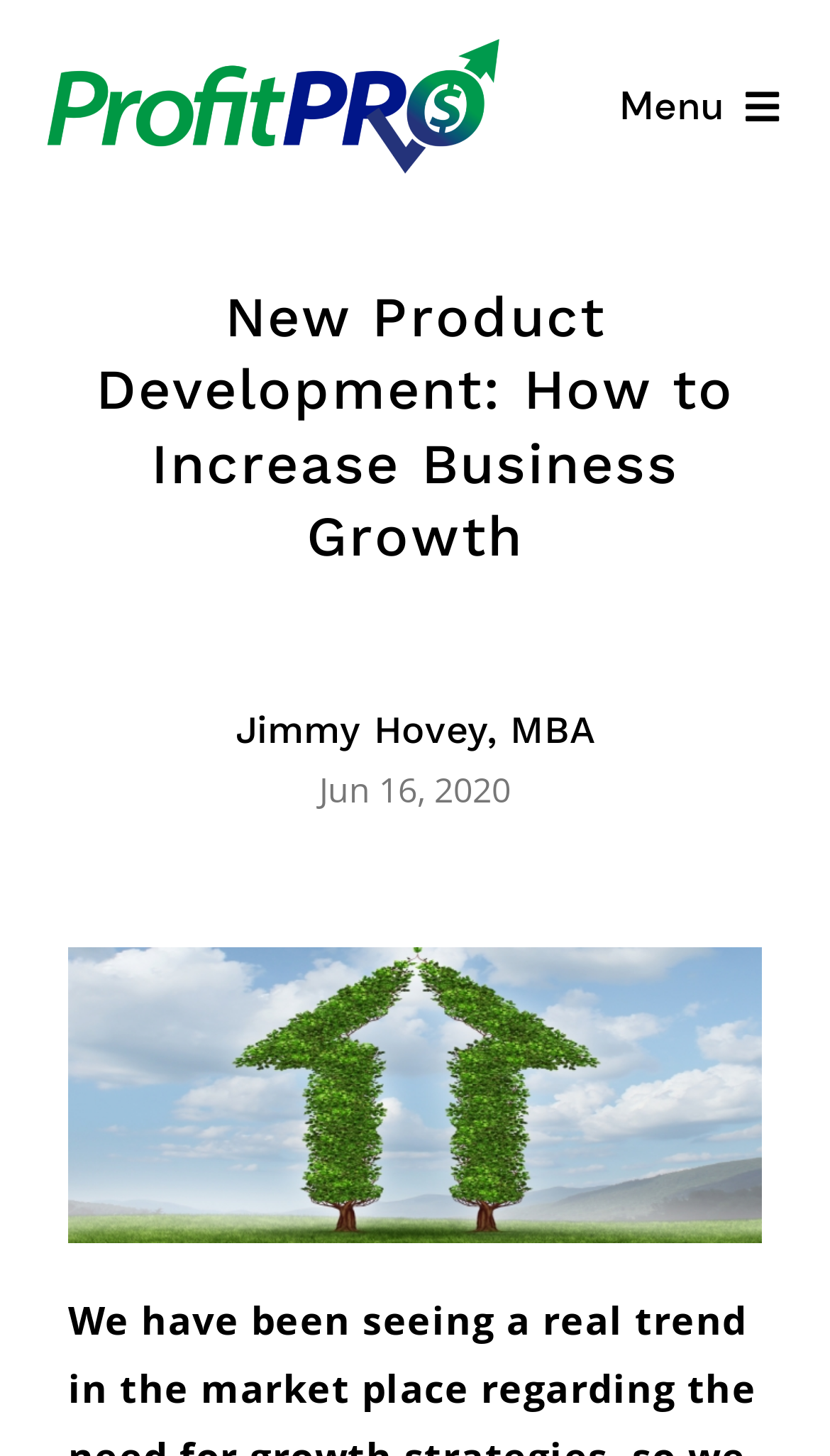How many main menu items are there?
Answer the question in as much detail as possible.

I found the main menu items by looking at the navigation element on the webpage. Specifically, I found the links 'Business Consulting', 'Process Mapping', 'Industry Solutions', 'About', and 'Resources' which are all located within the navigation element.